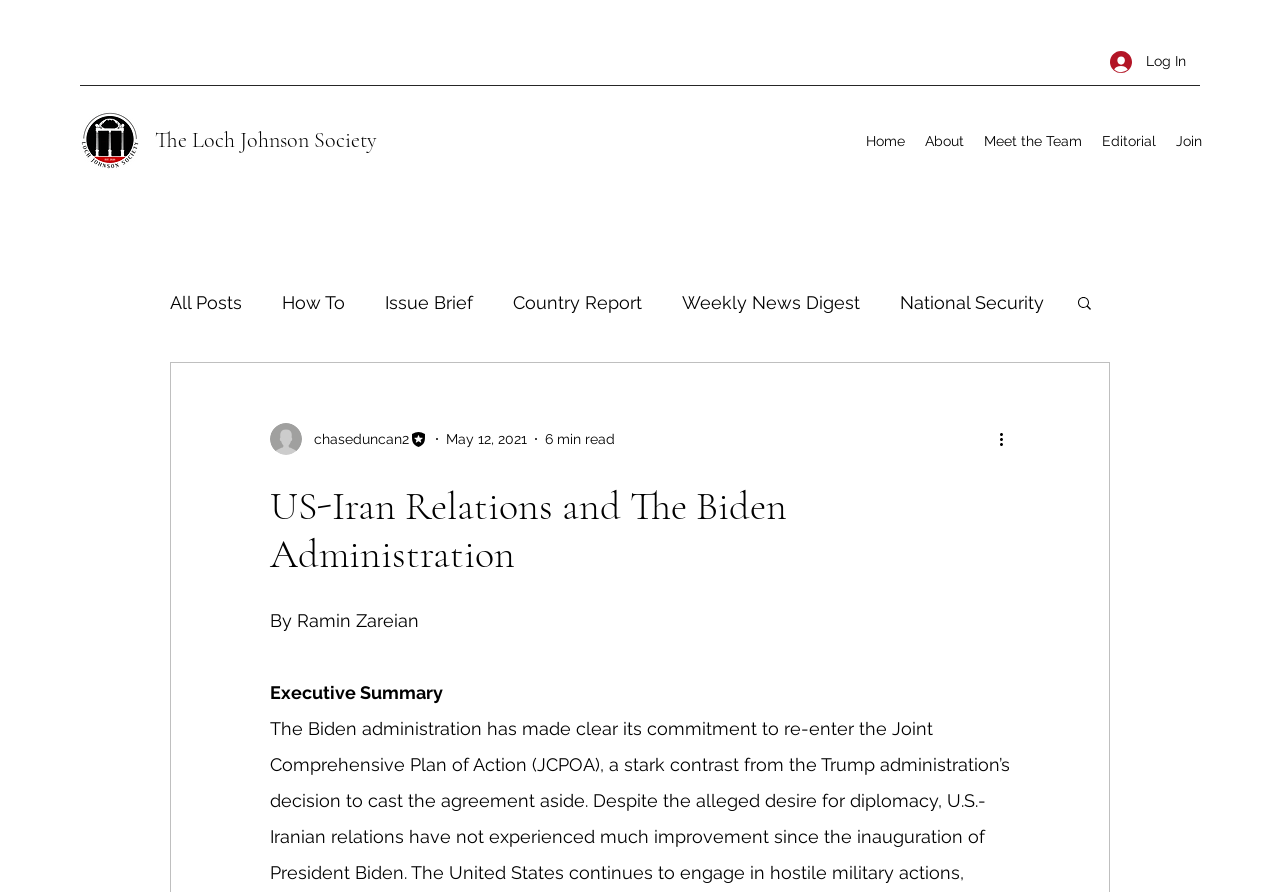Answer the following query with a single word or phrase:
What is the name of the logo on the top left?

LJS OFFICIAL LOGO